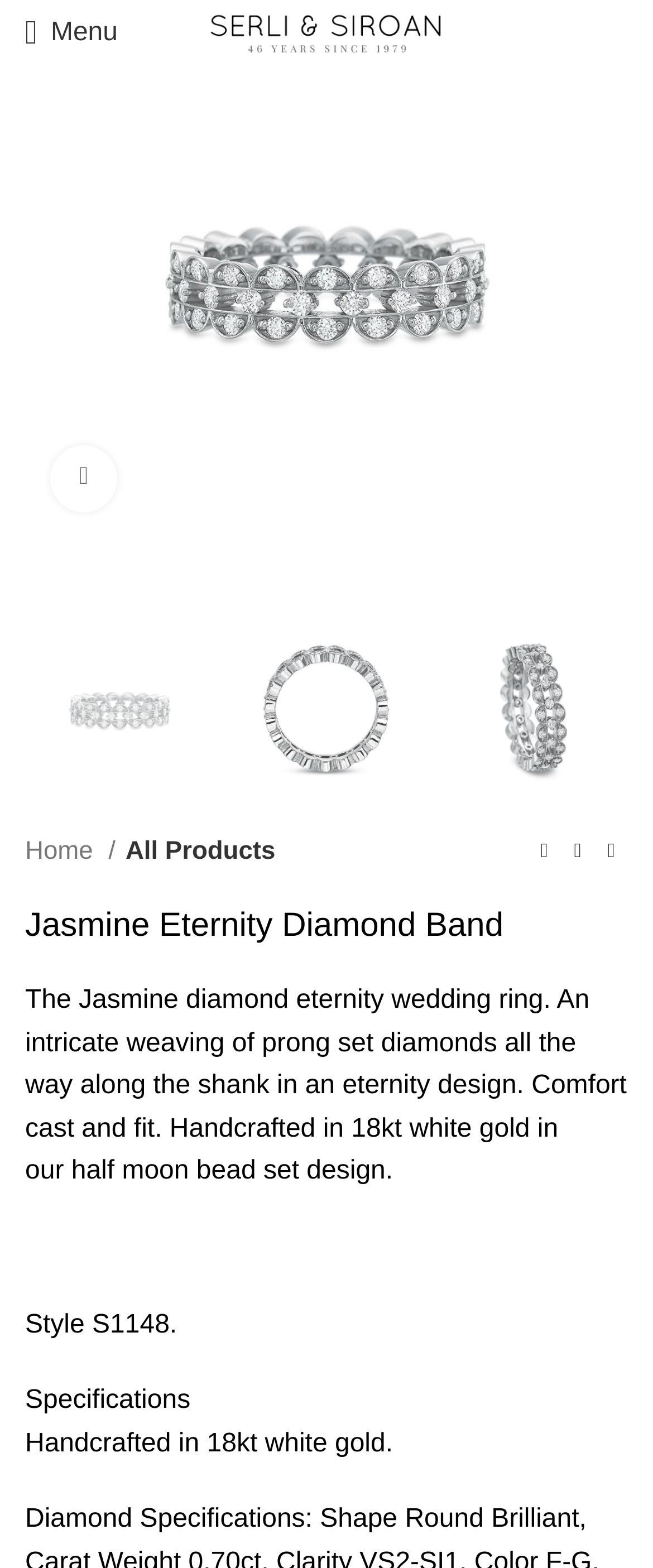Specify the bounding box coordinates of the element's area that should be clicked to execute the given instruction: "Visit Arlington Heights". The coordinates should be four float numbers between 0 and 1, i.e., [left, top, right, bottom].

None